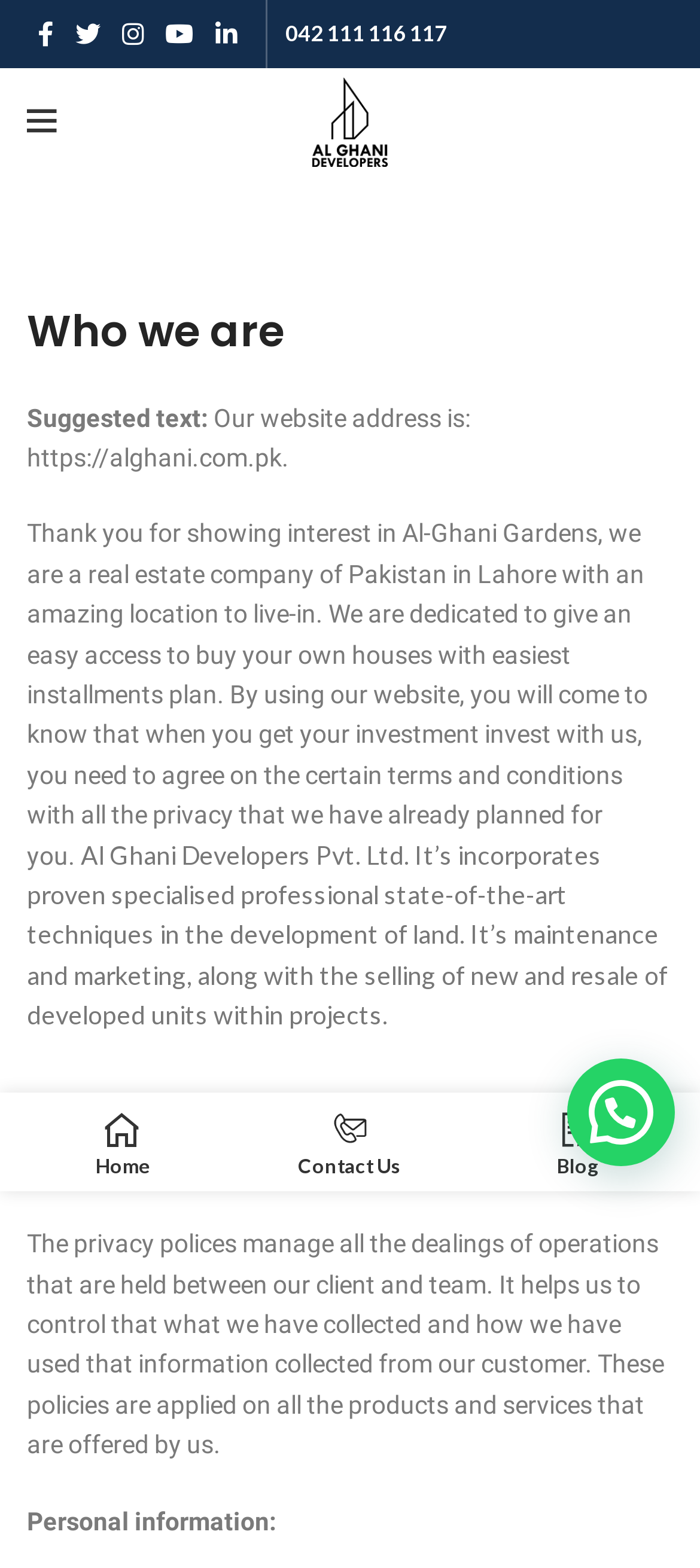Use the information in the screenshot to answer the question comprehensively: What is the main topic of the webpage?

The main topic of the webpage can be inferred from the title of the webpage, which is 'Privacy Policy – Al-Ghani Developers', and the content of the webpage, which discusses the company's privacy policies and how they are used to protect customer information.